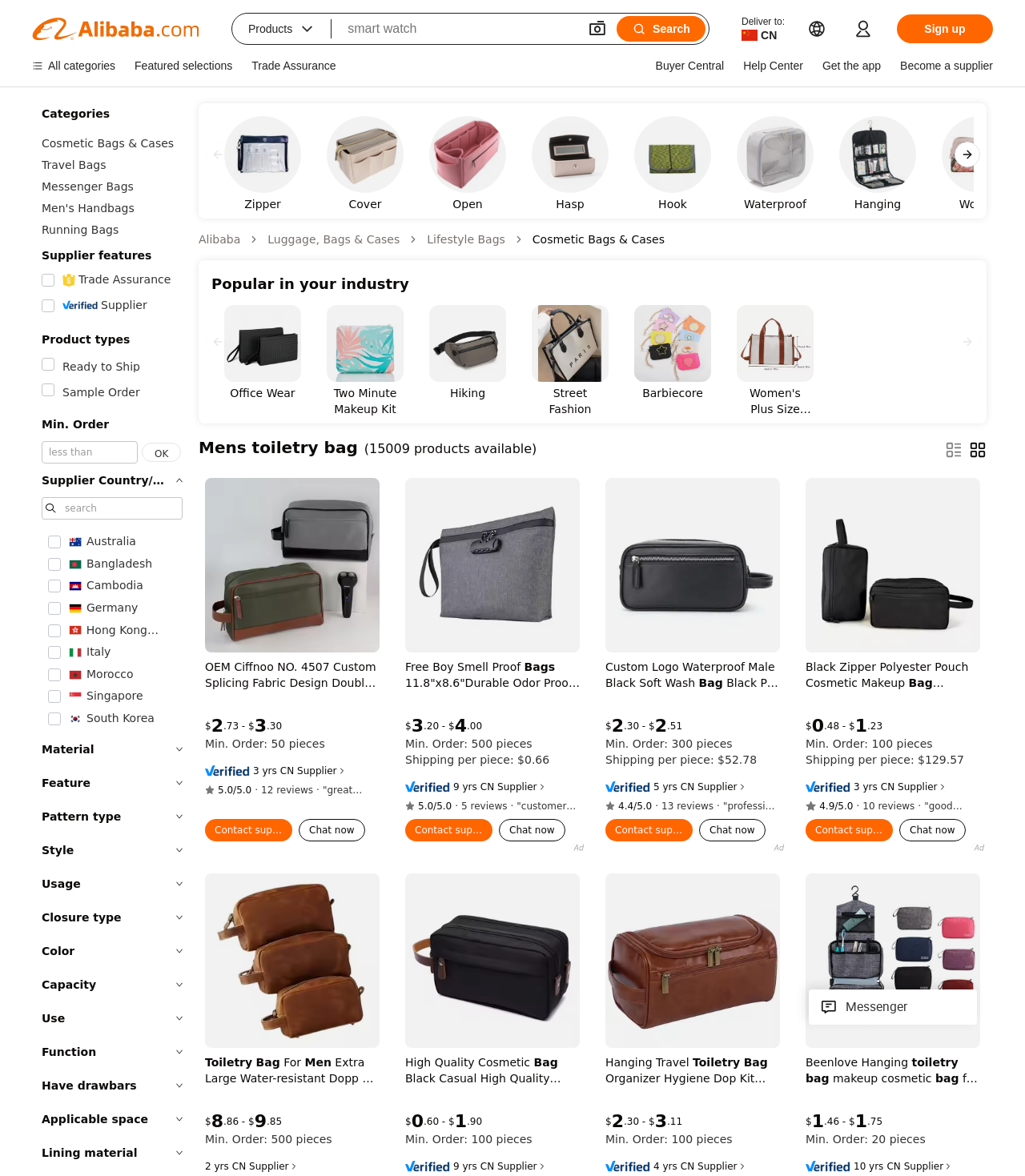Please identify the bounding box coordinates of the element that needs to be clicked to perform the following instruction: "Call the phone number".

None